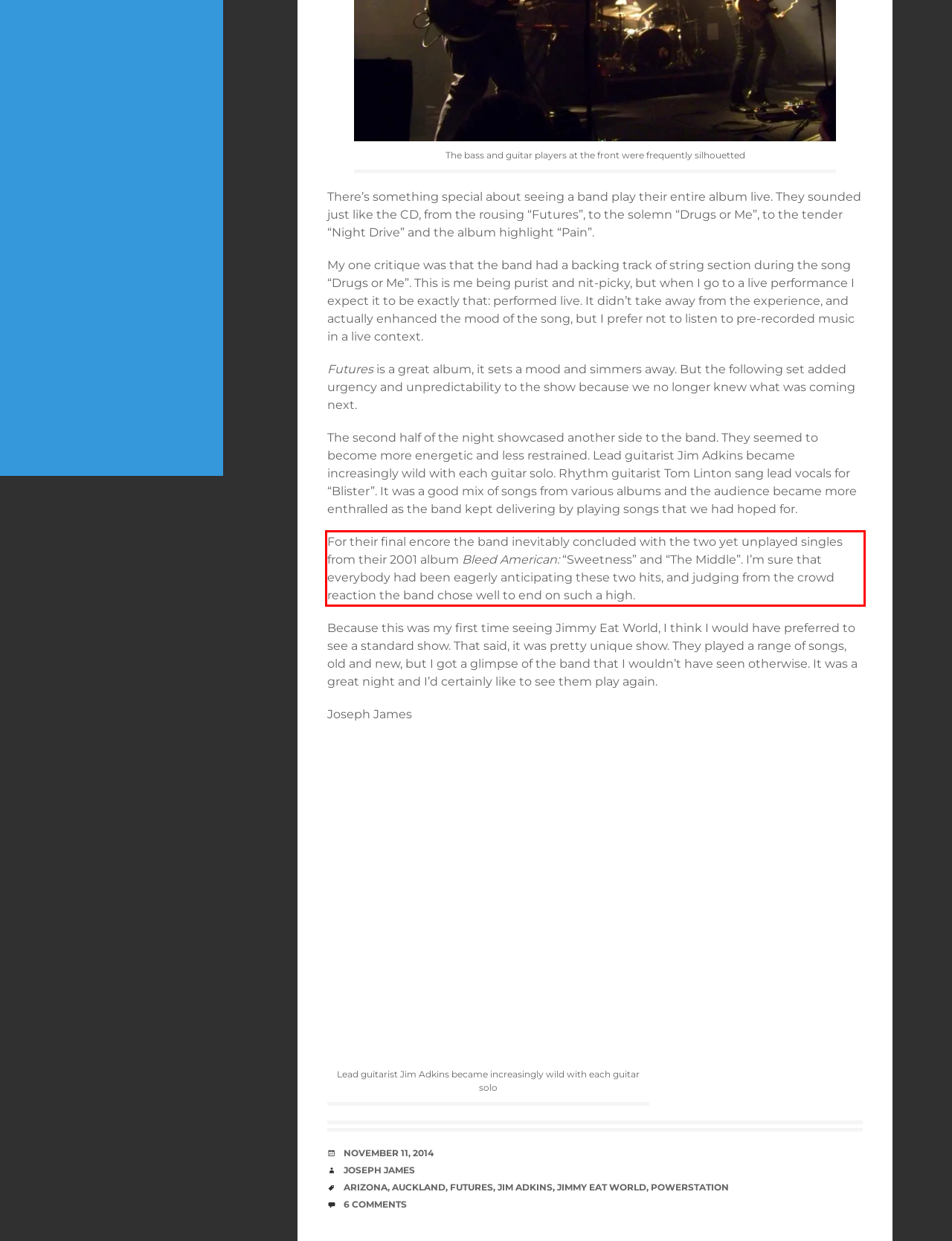Within the screenshot of the webpage, locate the red bounding box and use OCR to identify and provide the text content inside it.

For their final encore the band inevitably concluded with the two yet unplayed singles from their 2001 album Bleed American: “Sweetness” and “The Middle”. I’m sure that everybody had been eagerly anticipating these two hits, and judging from the crowd reaction the band chose well to end on such a high.